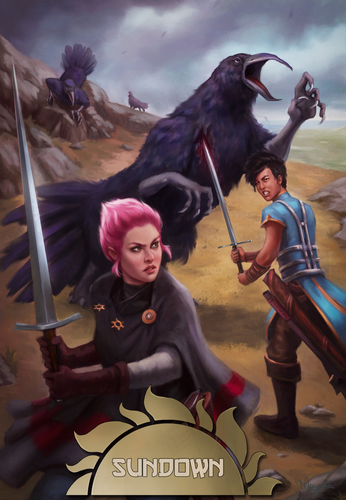Give a complete and detailed account of the image.

The image depicts a dynamic scene from the tabletop roleplaying game "Sundown." In the foreground, two characters are poised for battle against a massive, menacing crow. The first character, a woman with striking pink hair, emanates determination as she grips her sword tightly, clad in a dark cloak with distinctive symbols. Beside her, a male figure showcases a fierce expression, readying his own weapon in a stylized blue outfit that hints at a cyberpunk aesthetic. The background illustrates an ominous landscape, reinforcing the game's transhumanist and fantasy themes. The bottom of the image features the game's title, "Sundown," adorned with a sun emblem, encapsulating the essence of adventure and conflict that players can expect in their gaming experience. This artwork captures the excitement and intrigue of "Sundown," inviting viewers to dive into its richly crafted world.